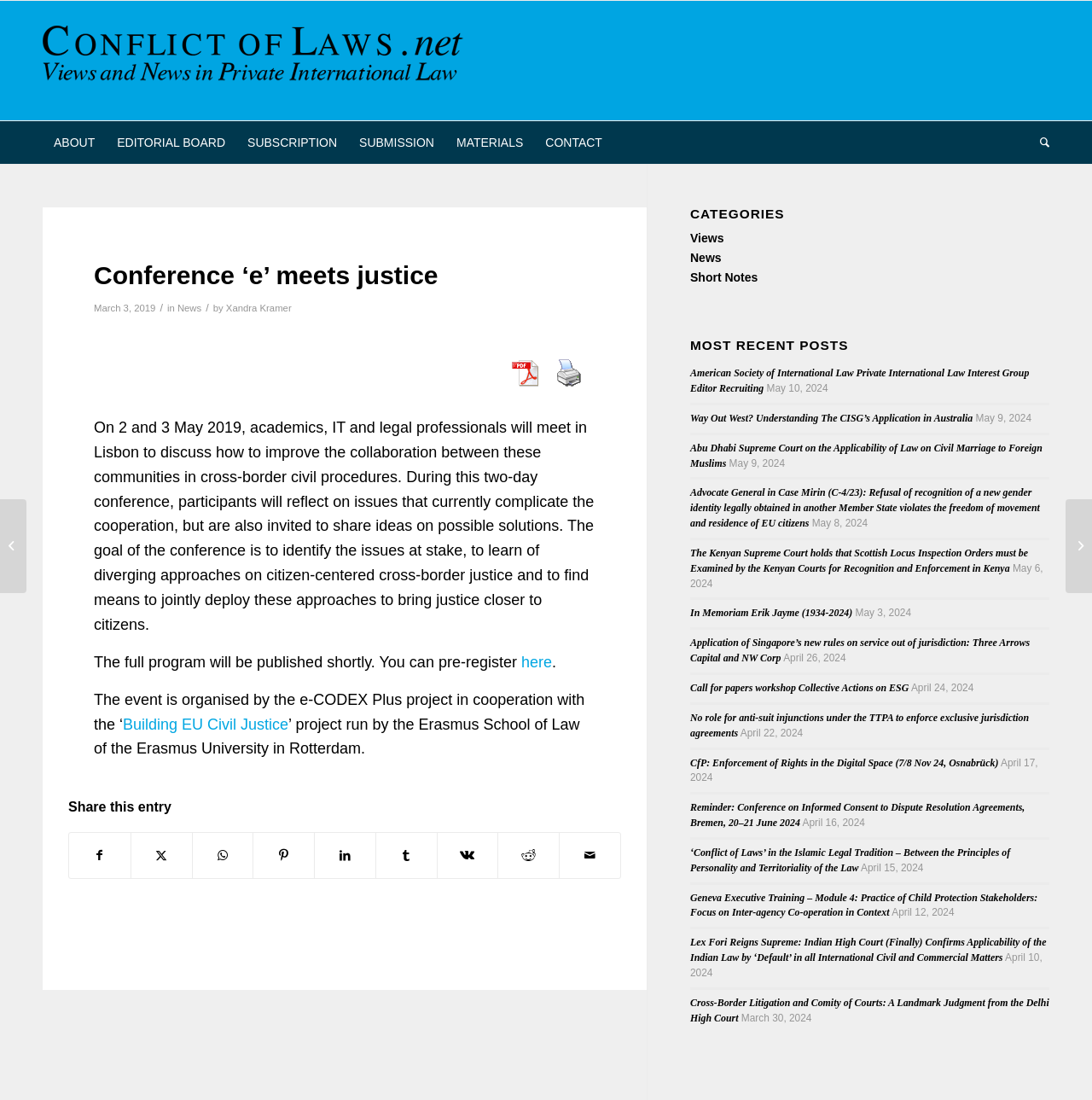Please specify the bounding box coordinates for the clickable region that will help you carry out the instruction: "Click on the ABOUT menu".

[0.039, 0.11, 0.097, 0.149]